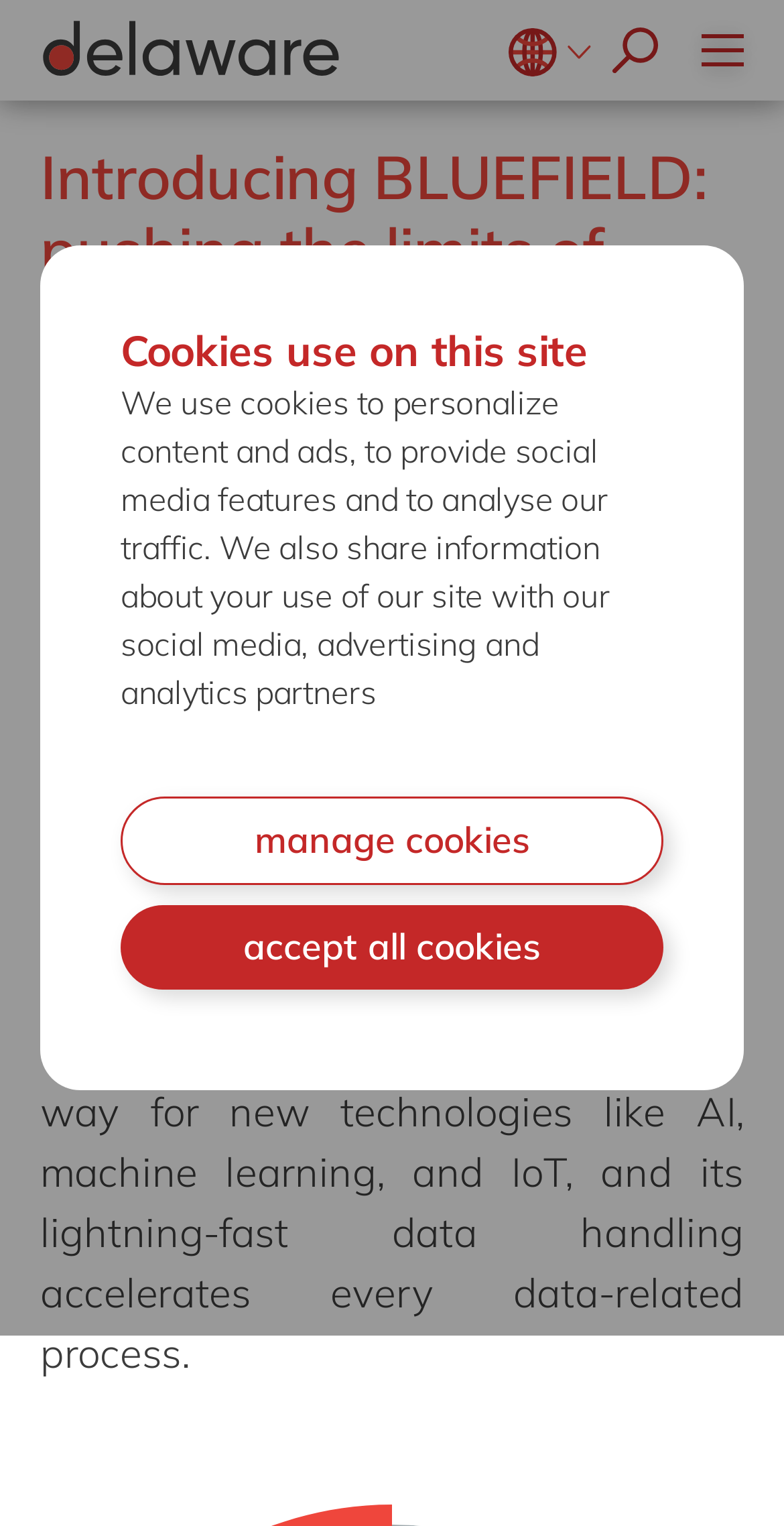Locate the coordinates of the bounding box for the clickable region that fulfills this instruction: "read the story".

[0.051, 0.03, 0.949, 0.078]